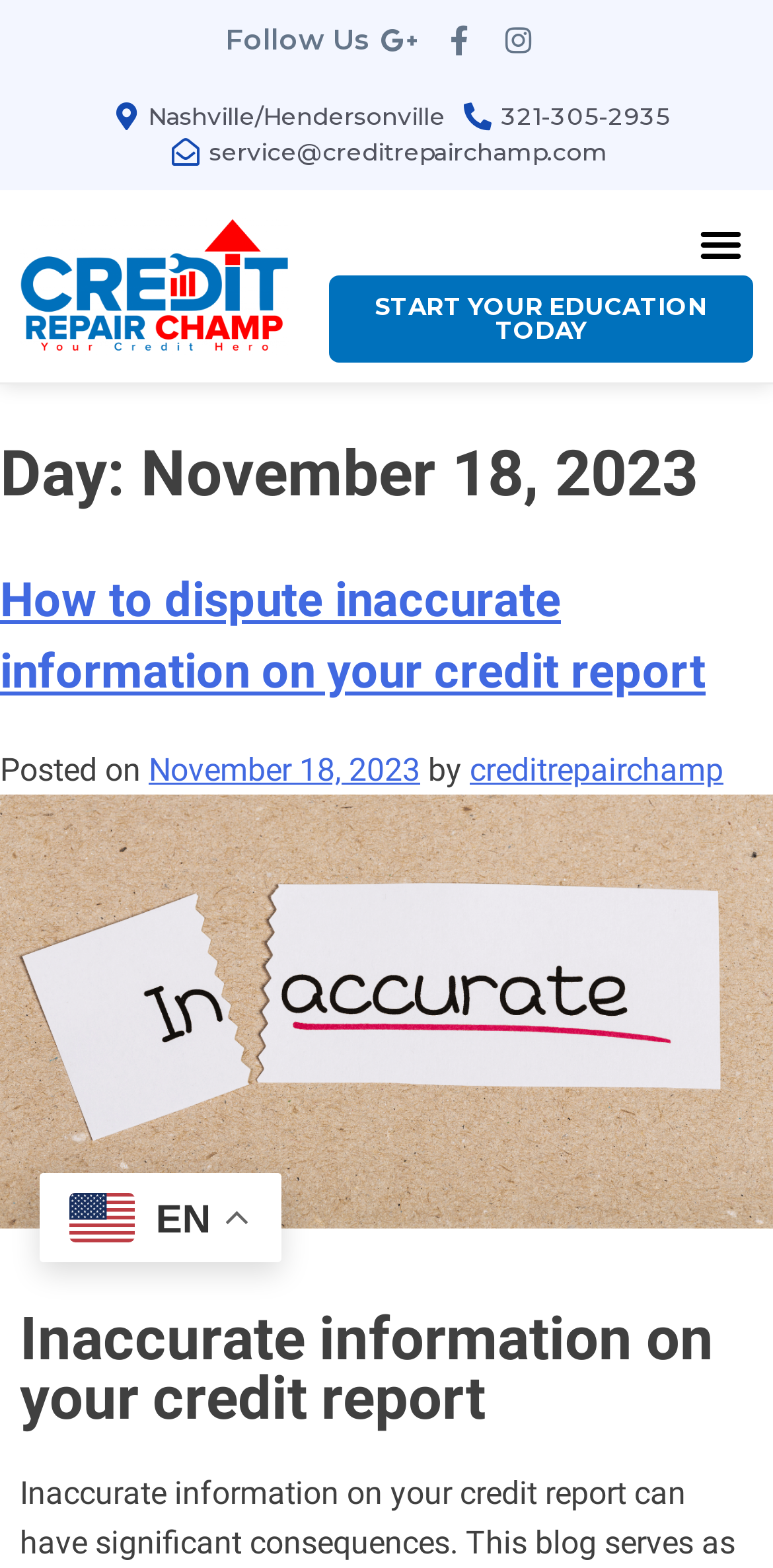What social media platforms can you follow Credit Repair Champ on?
Based on the image, respond with a single word or phrase.

Google+, Facebook, Instagram